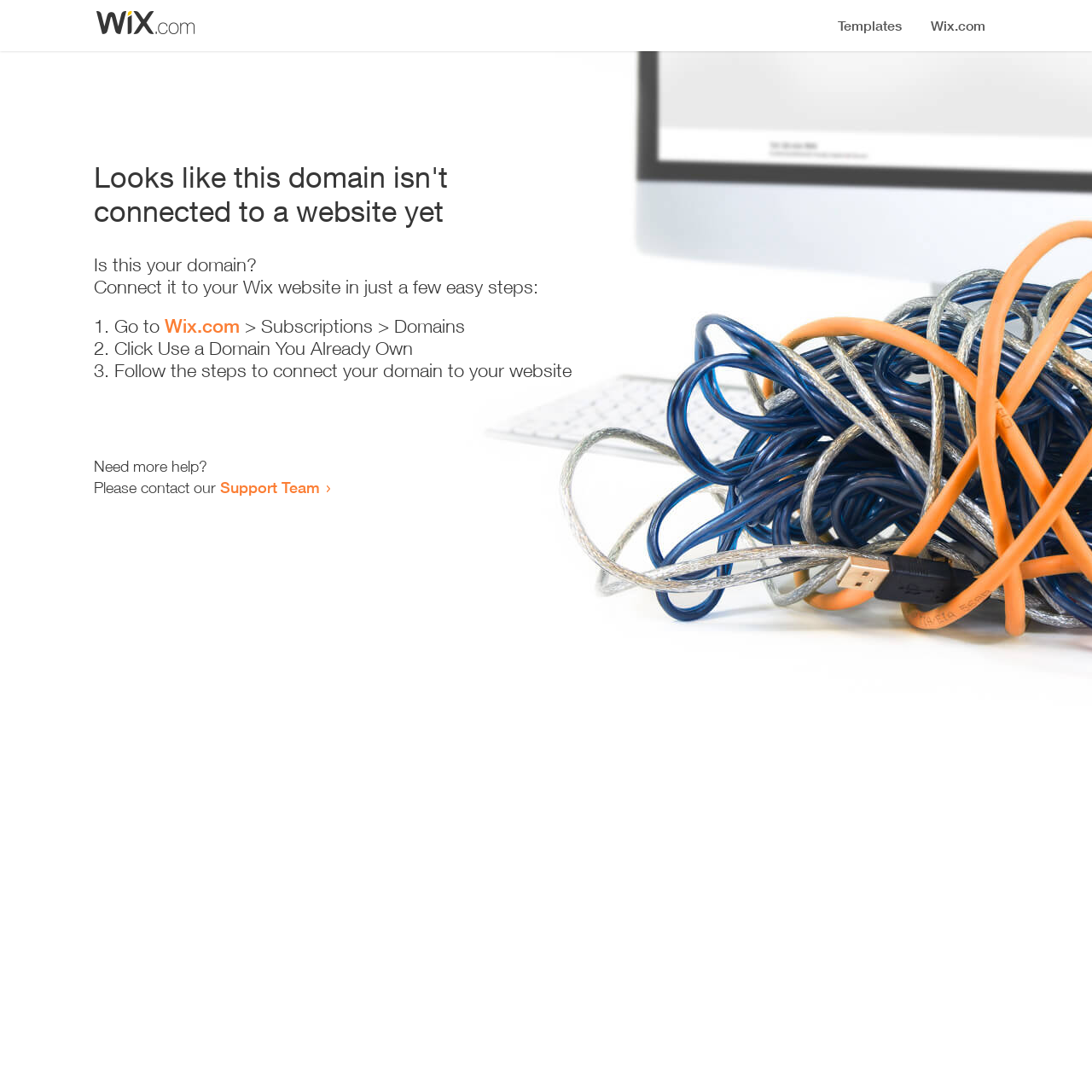Generate a comprehensive description of the webpage content.

The webpage appears to be an error page, indicating that a domain is not connected to a website yet. At the top, there is a small image, followed by a heading that states the error message. Below the heading, there is a series of instructions to connect the domain to a Wix website. The instructions are presented in a step-by-step format, with three numbered list items. Each list item contains a brief description of the action to take, with a link to Wix.com in the first step. 

To the right of the instructions, there is a small section that offers additional help, with a link to the Support Team. The overall layout is simple and easy to follow, with clear headings and concise text.